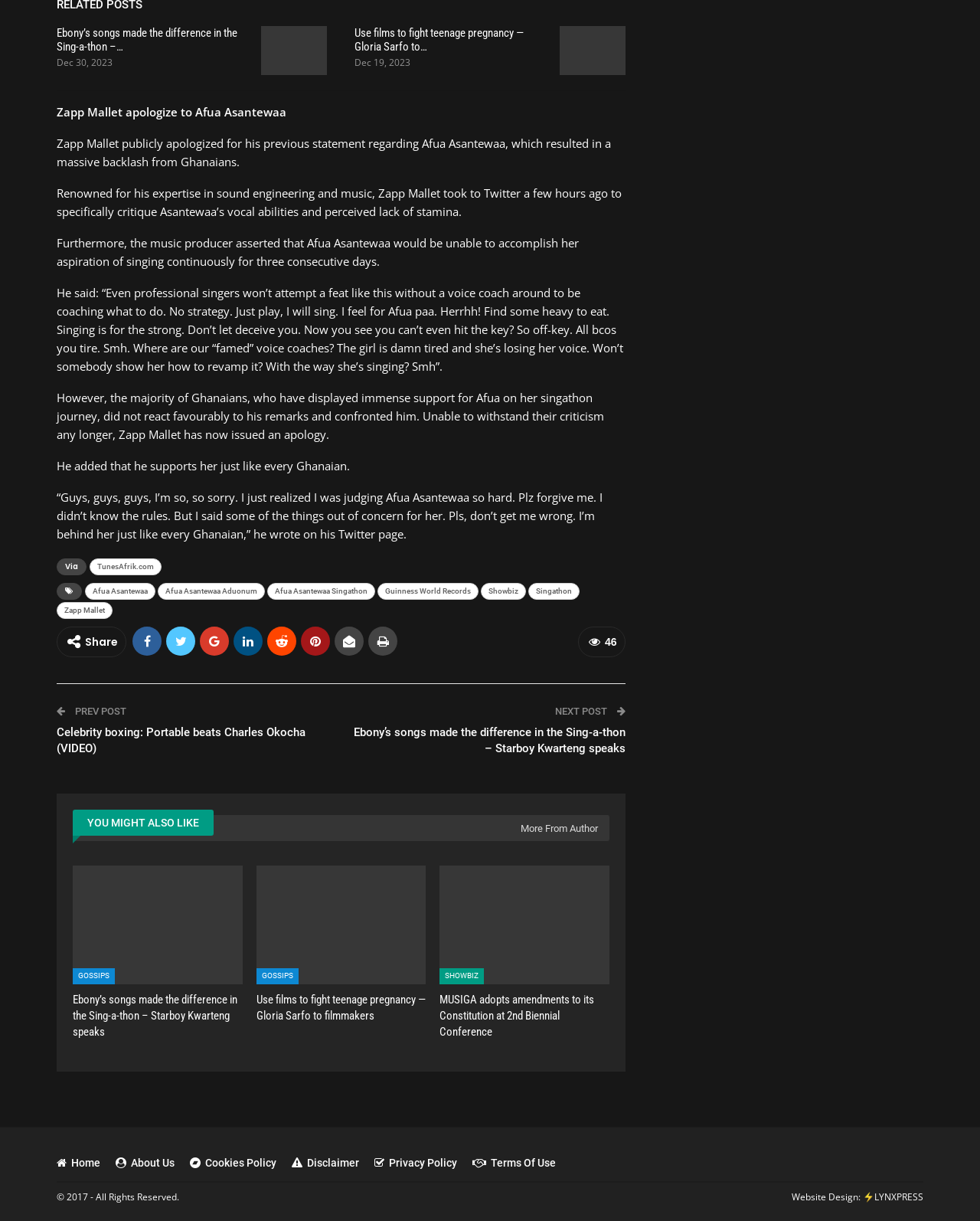Please identify the bounding box coordinates of the element's region that should be clicked to execute the following instruction: "Go to the home page". The bounding box coordinates must be four float numbers between 0 and 1, i.e., [left, top, right, bottom].

[0.058, 0.947, 0.102, 0.957]